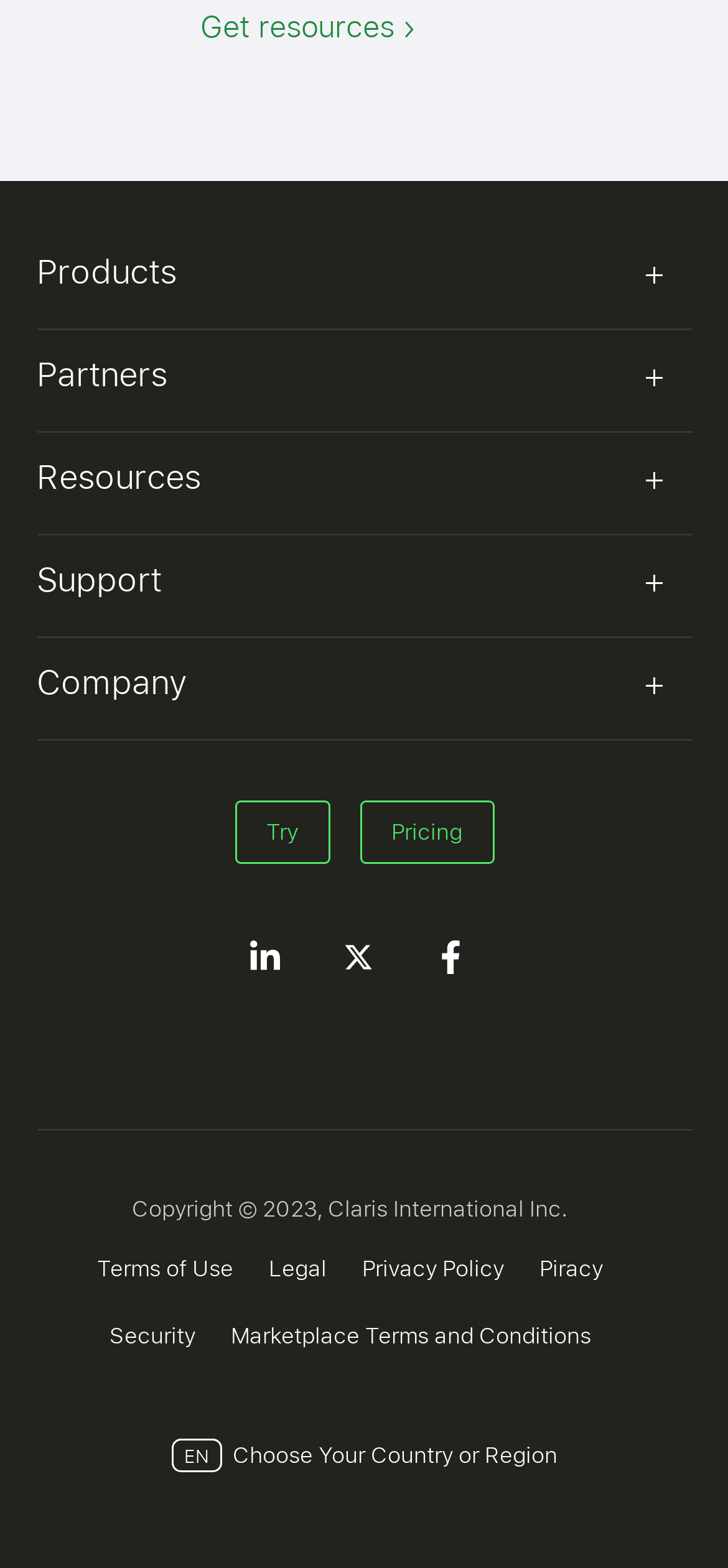What is the name of the event mentioned on the website?
Please ensure your answer is as detailed and informative as possible.

I found the event name in the Resources section, which is represented by link element with ID 350. The text reads 'Claris Engage 2024 (opens in a new window)'.